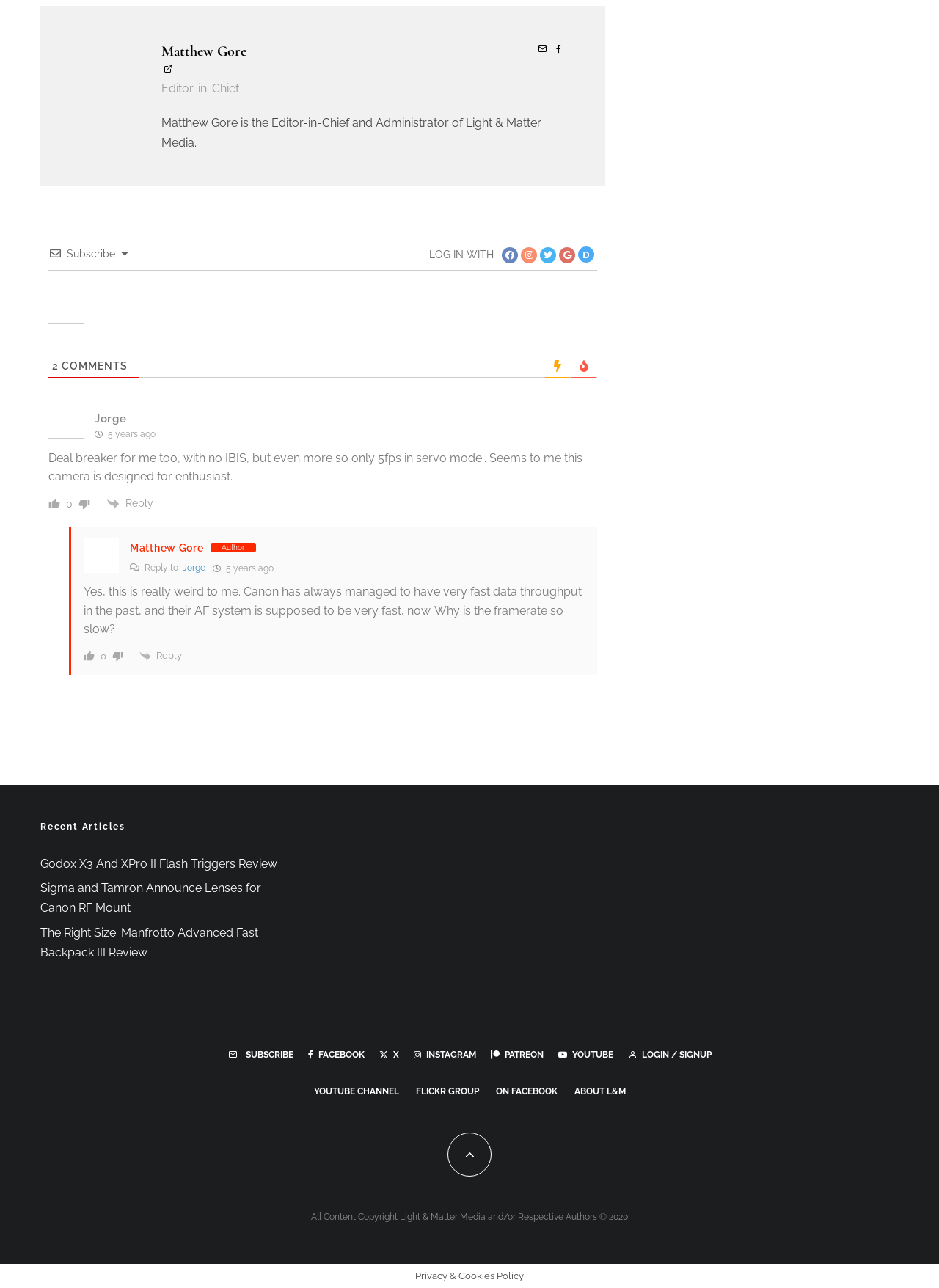Please reply with a single word or brief phrase to the question: 
What is the topic of the article?

Camera review